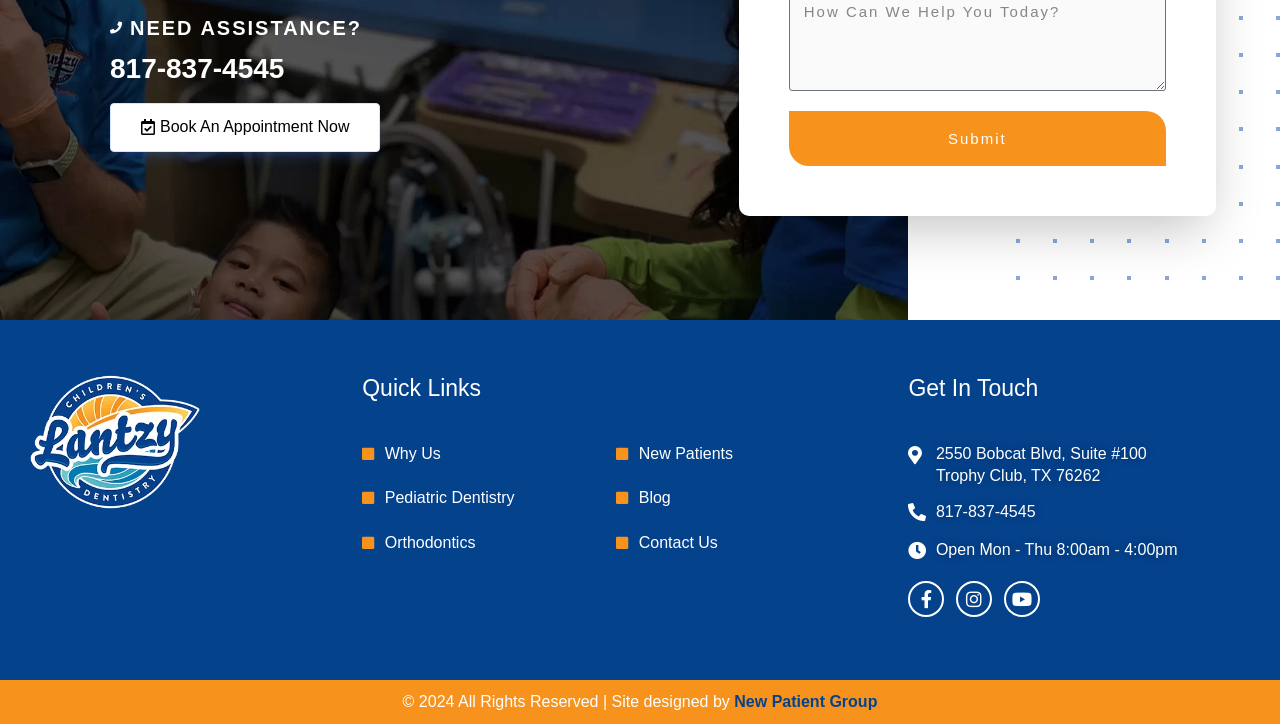Please mark the clickable region by giving the bounding box coordinates needed to complete this instruction: "Visit the Facebook page".

[0.71, 0.802, 0.738, 0.852]